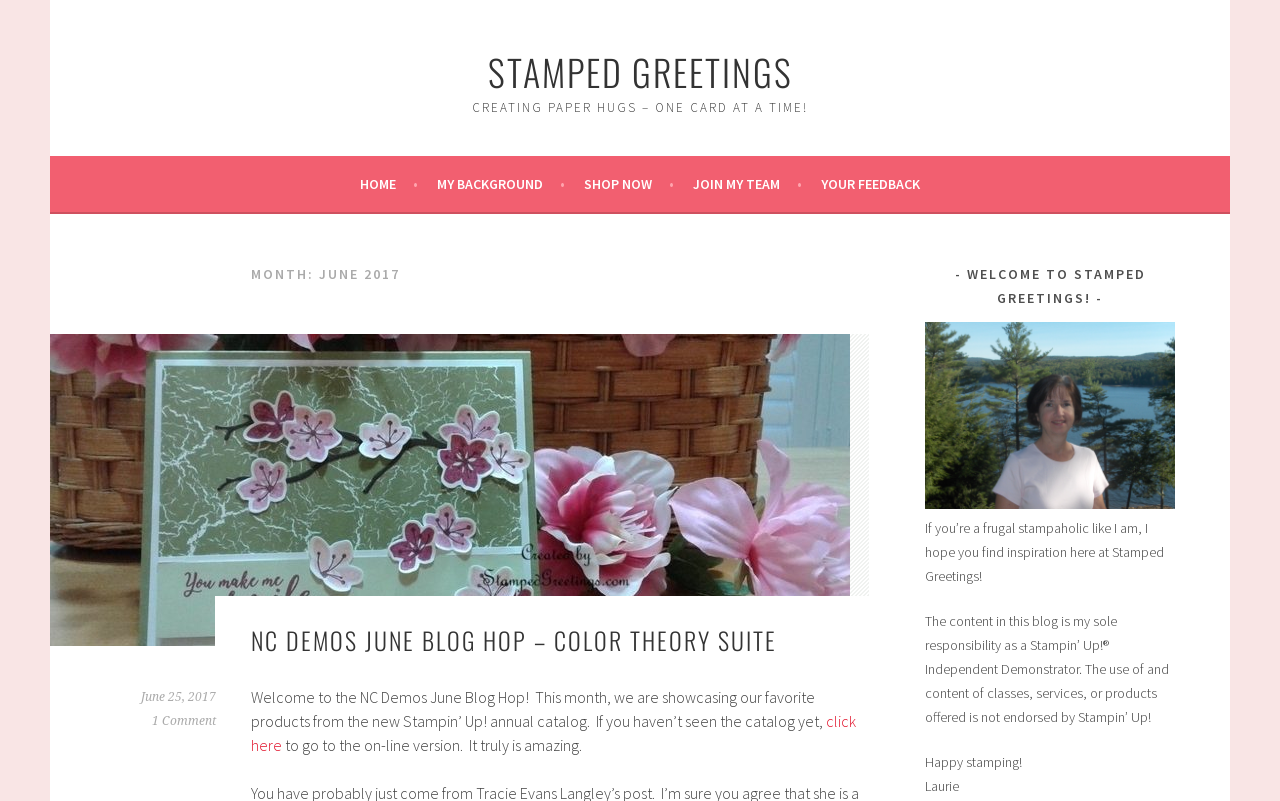Generate a detailed explanation of the webpage's features and information.

This webpage is a blog titled "Stamped Greetings" with a focus on paper crafting and stamping. At the top, there is a large heading "STAMPED GREETINGS" with a link to the same title. Below it, a smaller heading "CREATING PAPER HUGS – ONE CARD AT A TIME!" is displayed.

The main navigation menu is located below, consisting of five links: "HOME •", "MY BACKGROUND •", "SHOP NOW •", "JOIN MY TEAM •", and "YOUR FEEDBACK". These links are aligned horizontally and take up about a quarter of the page's width.

On the left side of the page, there is a section with a heading "MONTH: JUNE 2017". Below it, a link to a blog post titled "NC DEMOS JUNE BLOG HOP – COLOR THEORY SUITE" is displayed, along with a timestamp "June 25, 2017" and a comment count "1 Comment". The blog post's content is a welcome message to the NC Demos June Blog Hop, where participants showcase their favorite products from the new Stampin’ Up! annual catalog.

On the right side of the page, there is a section with a heading "- WELCOME TO STAMPED GREETINGS! -". Below it, a large image is displayed, followed by a paragraph of text introducing the blog's purpose and a message from the author, Laurie. The content of the blog is described as the sole responsibility of the author as a Stampin’ Up! Independent Demonstrator. The page ends with a closing message "Happy stamping!" and the author's name "Laurie".